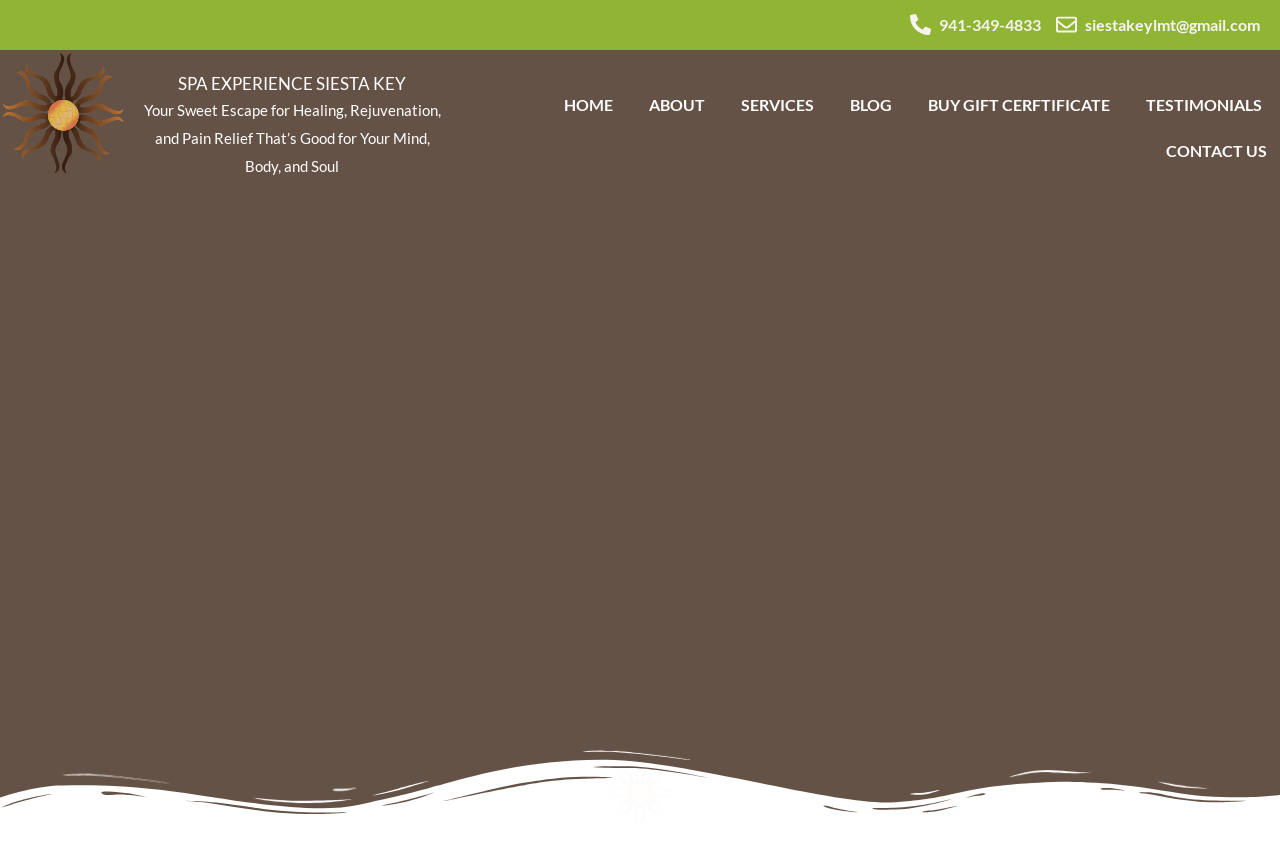Please specify the bounding box coordinates of the clickable region to carry out the following instruction: "go to the home page". The coordinates should be four float numbers between 0 and 1, in the format [left, top, right, bottom].

[0.43, 0.094, 0.489, 0.147]